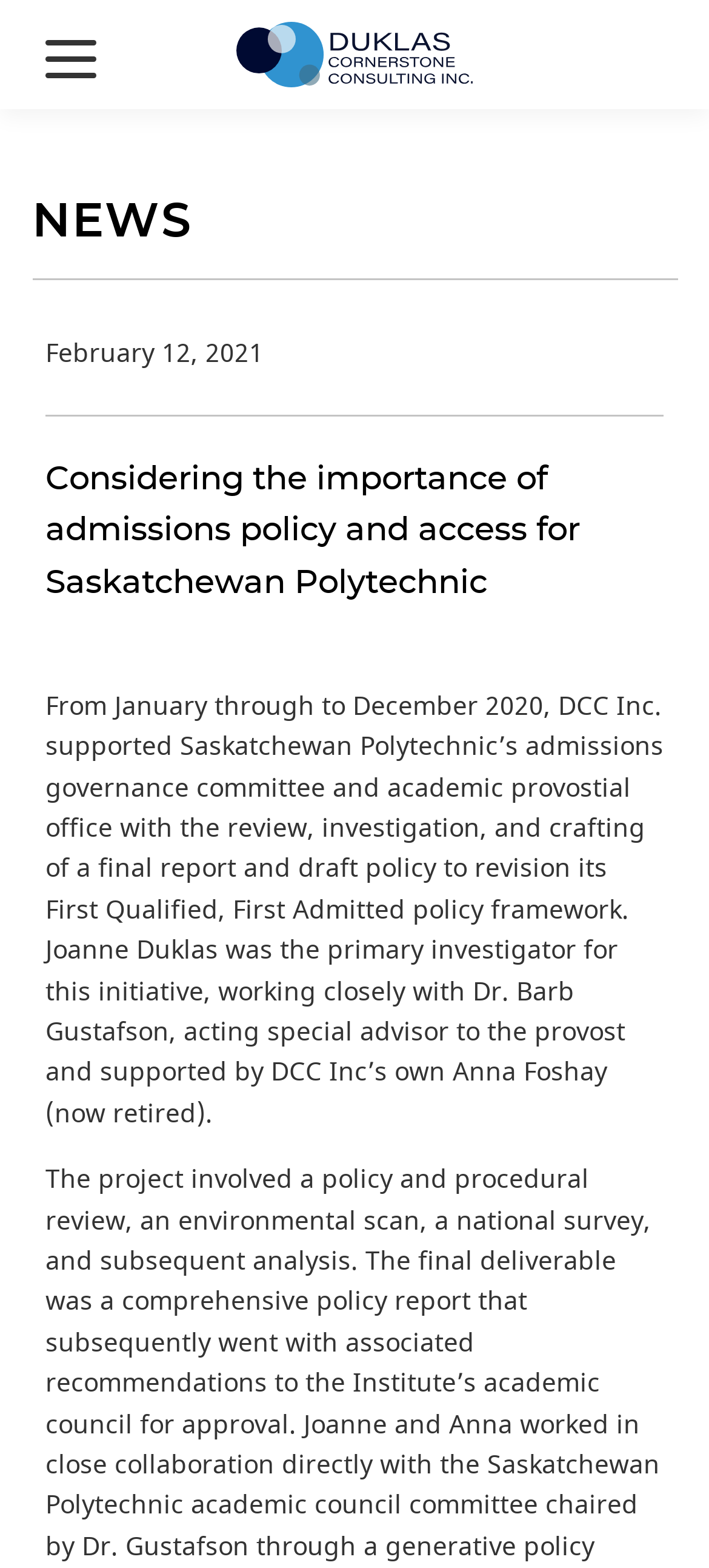Describe every aspect of the webpage in a detailed manner.

The webpage appears to be a news article or blog post from Duklas Cornerstone Consulting Inc. At the top left corner, there is a button to control an off-canvas menu. Next to it, on the top center, is the company's full-color logo, which is an image. 

Below the logo, there is a heading that reads "NEWS" and a horizontal separator line. Underneath, there is a link to the "NEWS" section. 

On the left side, there is a date "February 12, 2021" followed by another horizontal separator line. Below this line, there is a heading that reads "Considering the importance of admissions policy and access for Saskatchewan Polytechnic". 

The main content of the webpage is a paragraph of text that describes a project undertaken by DCC Inc. in 2020, supporting Saskatchewan Polytechnic's admissions governance committee and academic provostial office. The text explains the project's objectives, the team members involved, and their roles.